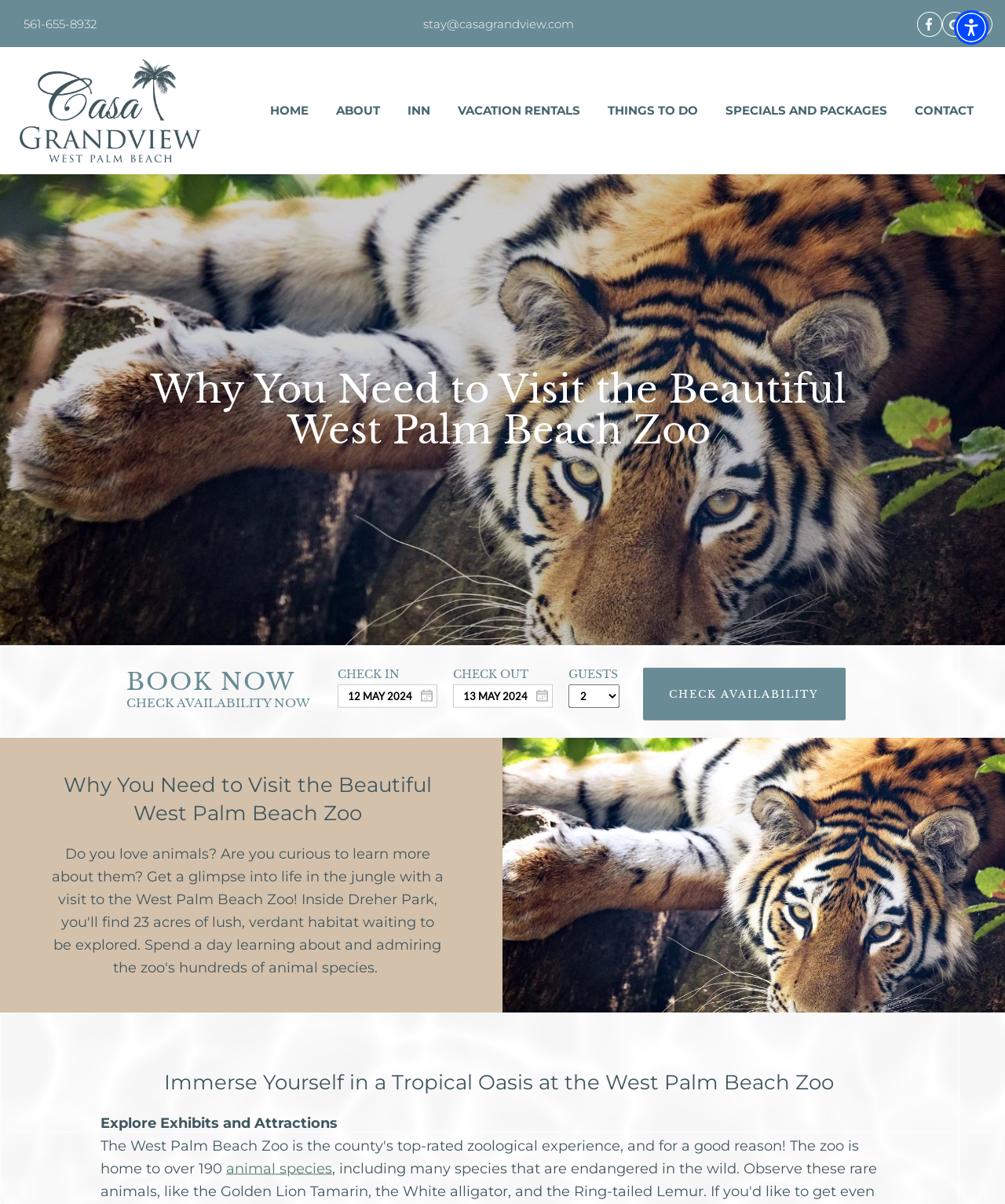Please respond to the question with a concise word or phrase:
What is the phone number displayed on the webpage?

561-655-8932